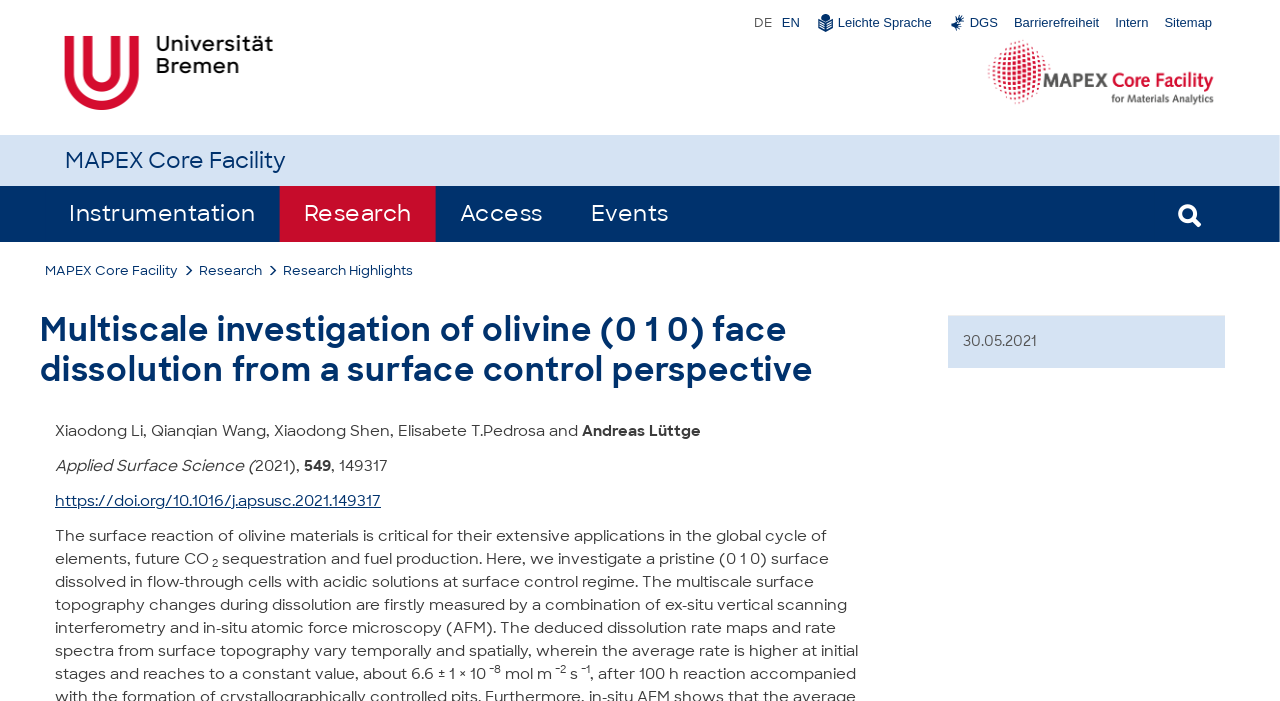Find and specify the bounding box coordinates that correspond to the clickable region for the instruction: "Check events".

[0.443, 0.265, 0.541, 0.345]